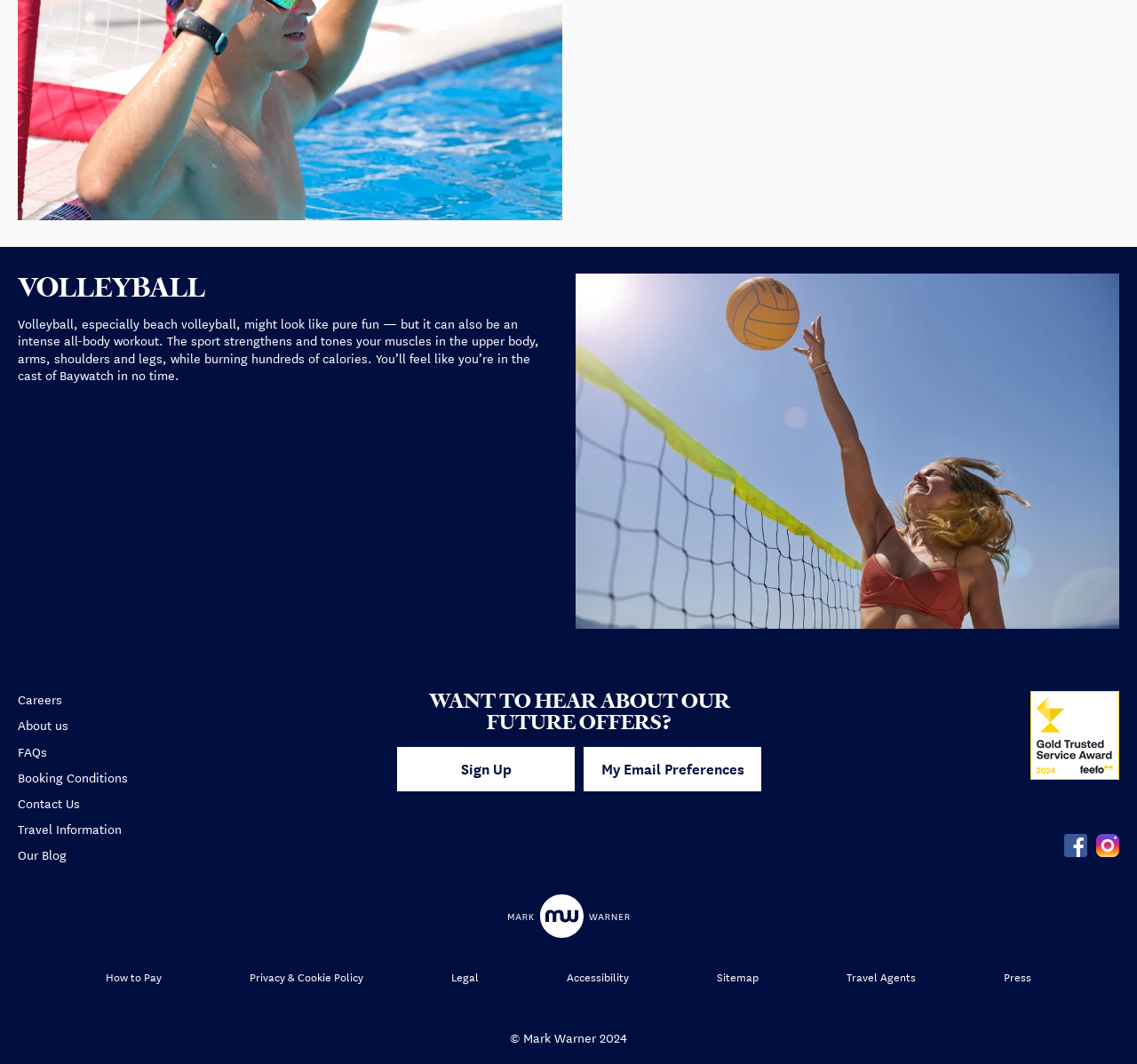Predict the bounding box coordinates for the UI element described as: "Privacy & Cookie Policy". The coordinates should be four float numbers between 0 and 1, presented as [left, top, right, bottom].

[0.22, 0.909, 0.32, 0.926]